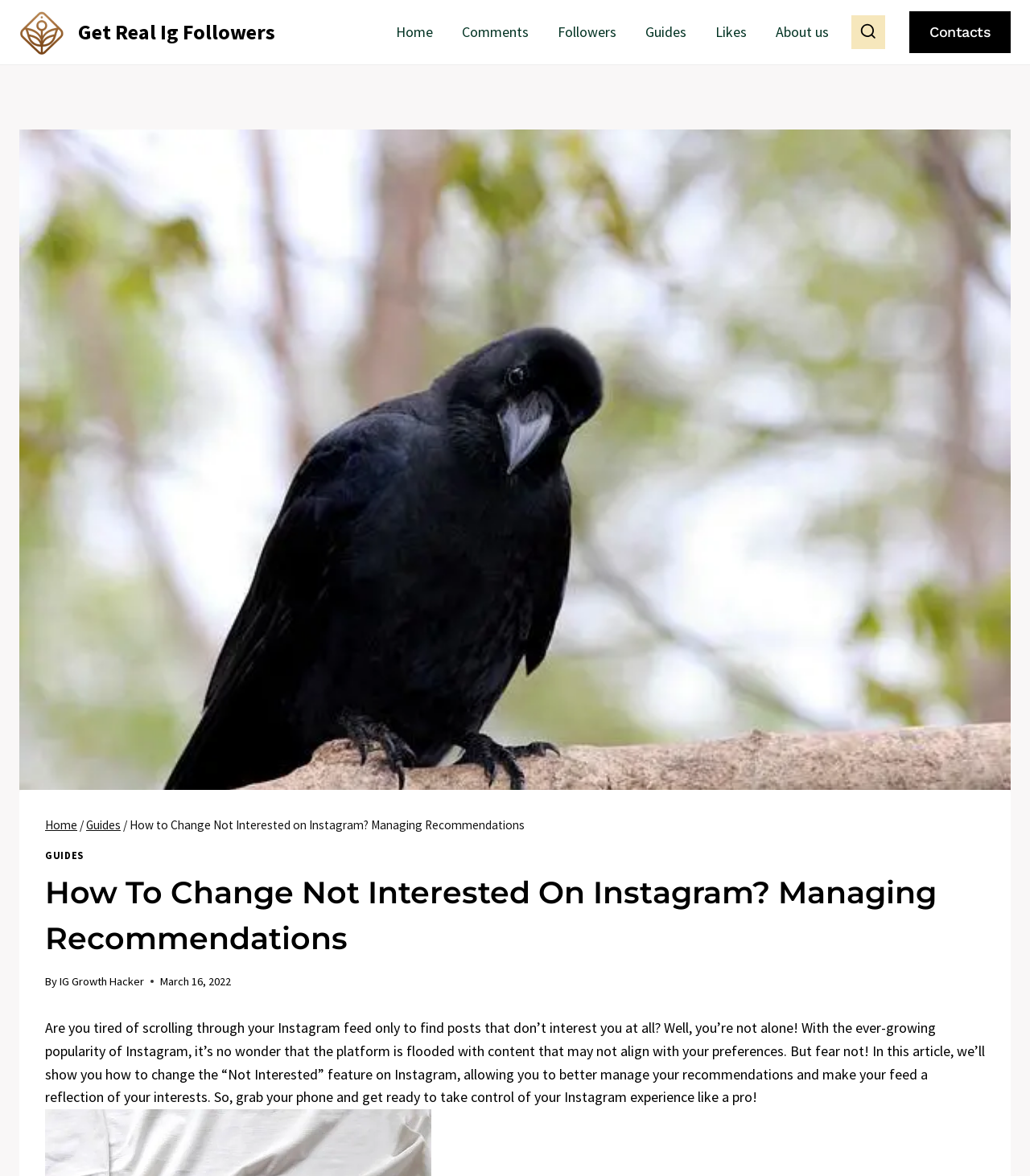Bounding box coordinates are given in the format (top-left x, top-left y, bottom-right x, bottom-right y). All values should be floating point numbers between 0 and 1. Provide the bounding box coordinate for the UI element described as: Get Real Ig Followers

[0.019, 0.009, 0.267, 0.046]